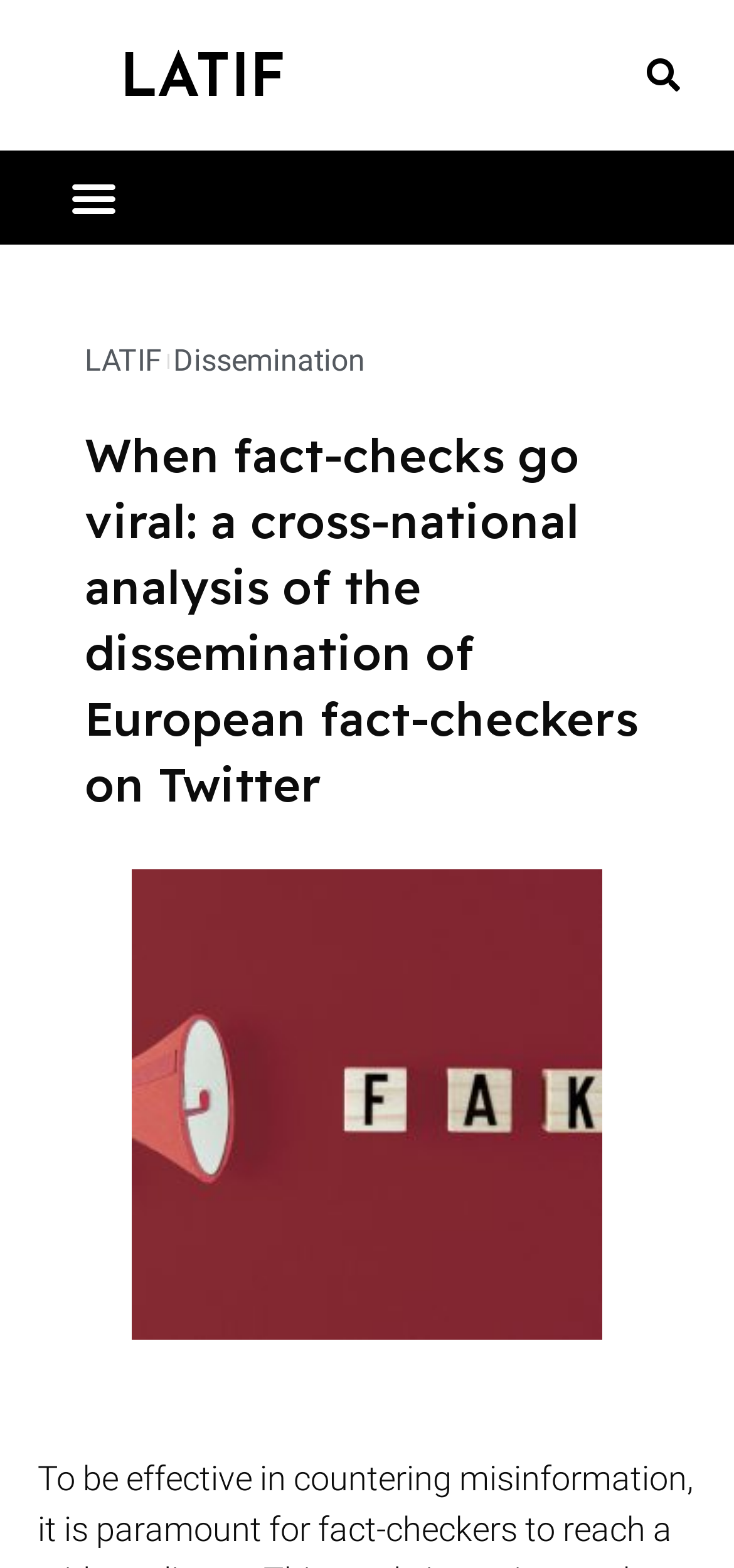Give a short answer using one word or phrase for the question:
What is the theme of the image on the page?

Fake news